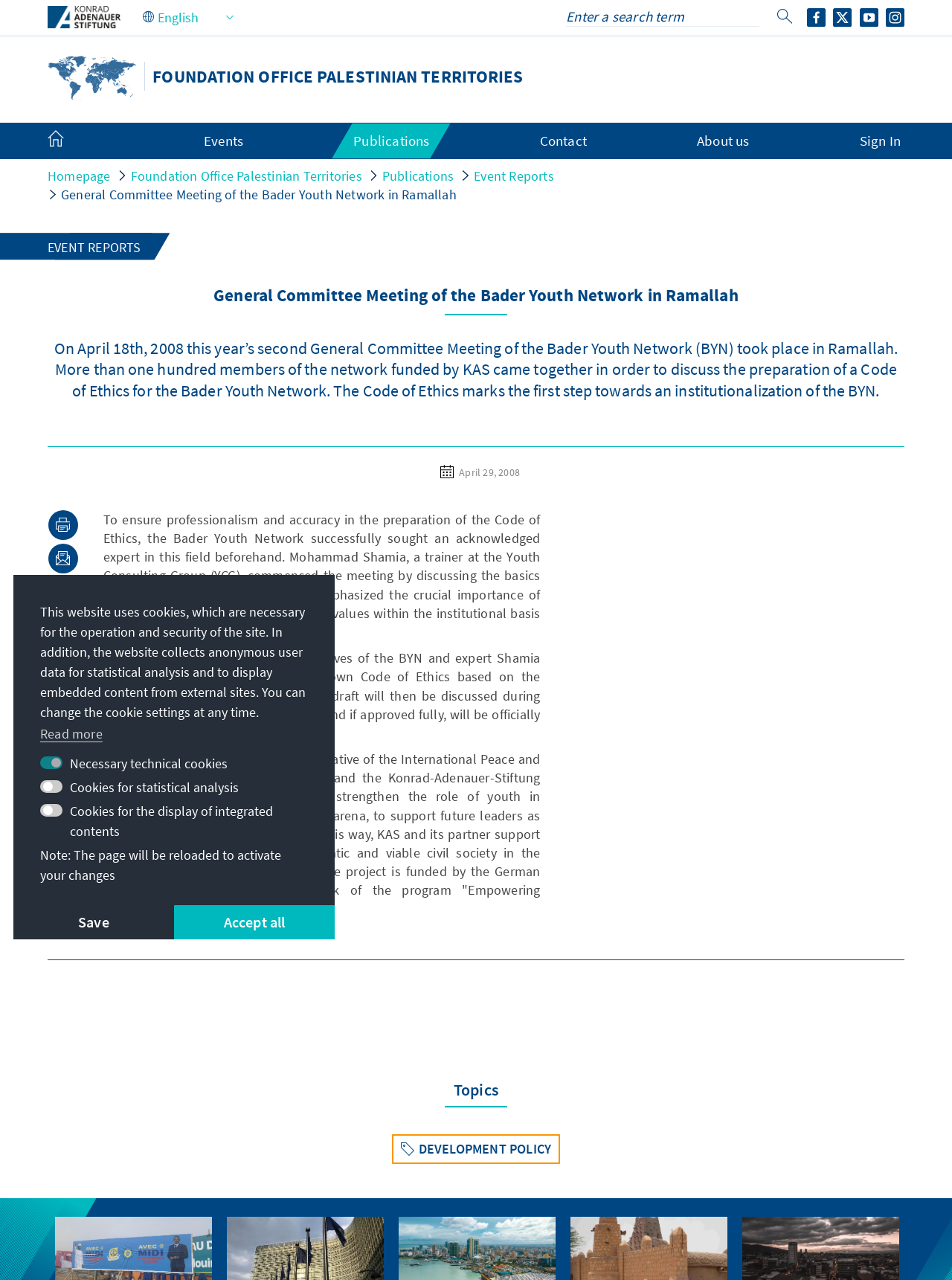Extract the main heading from the webpage content.

FOUNDATION OFFICE PALESTINIAN TERRITORIES